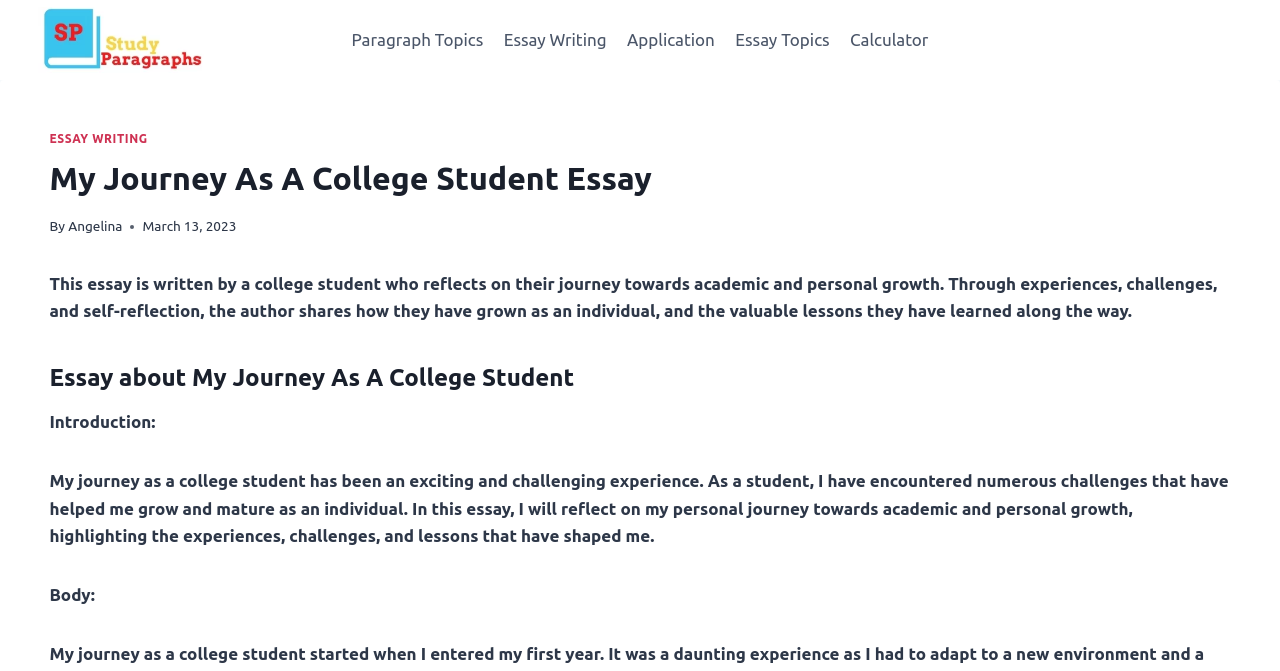Use a single word or phrase to respond to the question:
What is the structure of the essay?

Introduction, Body